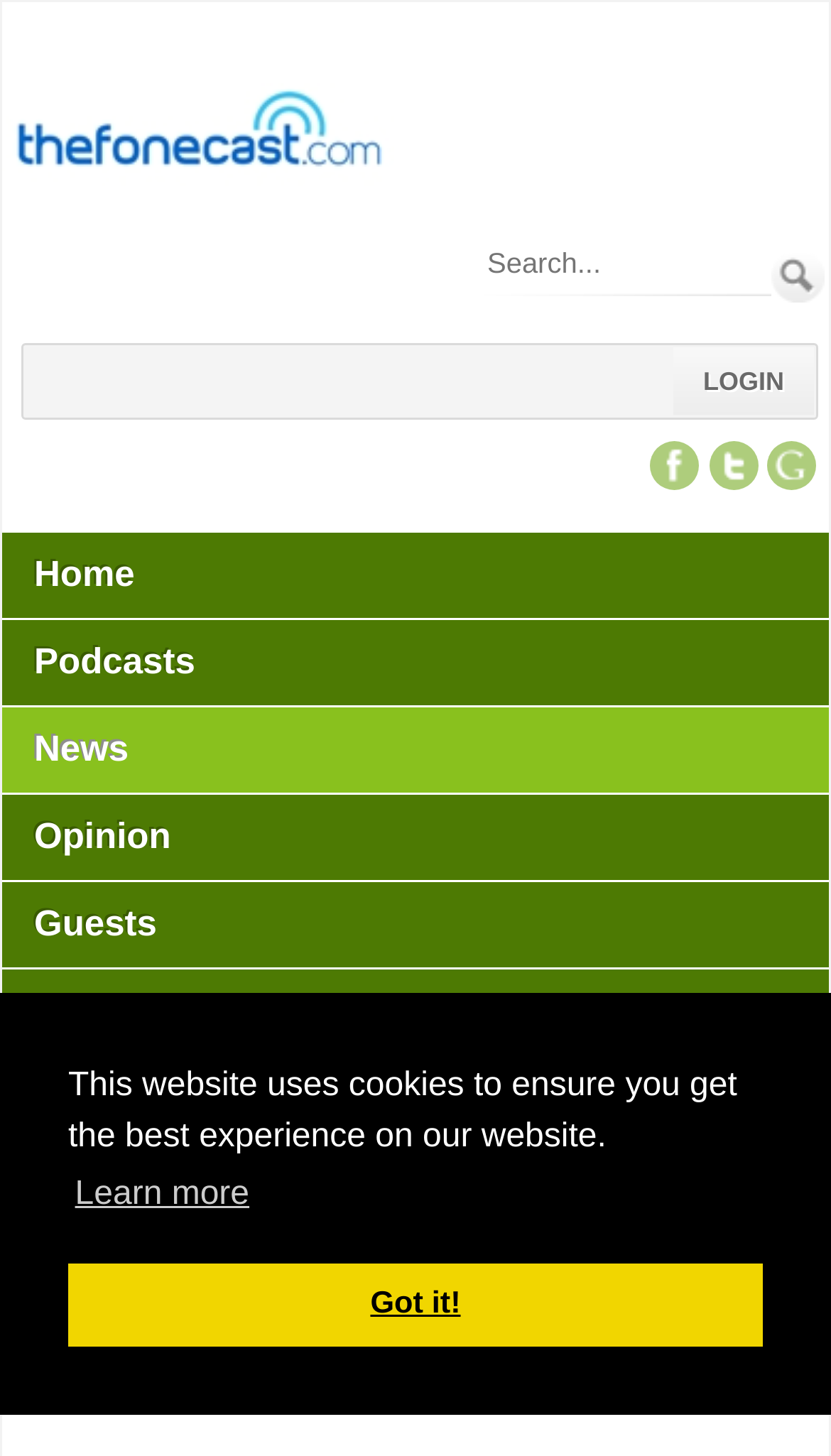Identify and provide the bounding box coordinates of the UI element described: "title="Clear search text"". The coordinates should be formatted as [left, top, right, bottom], with each number being a float between 0 and 1.

[0.861, 0.214, 0.902, 0.237]